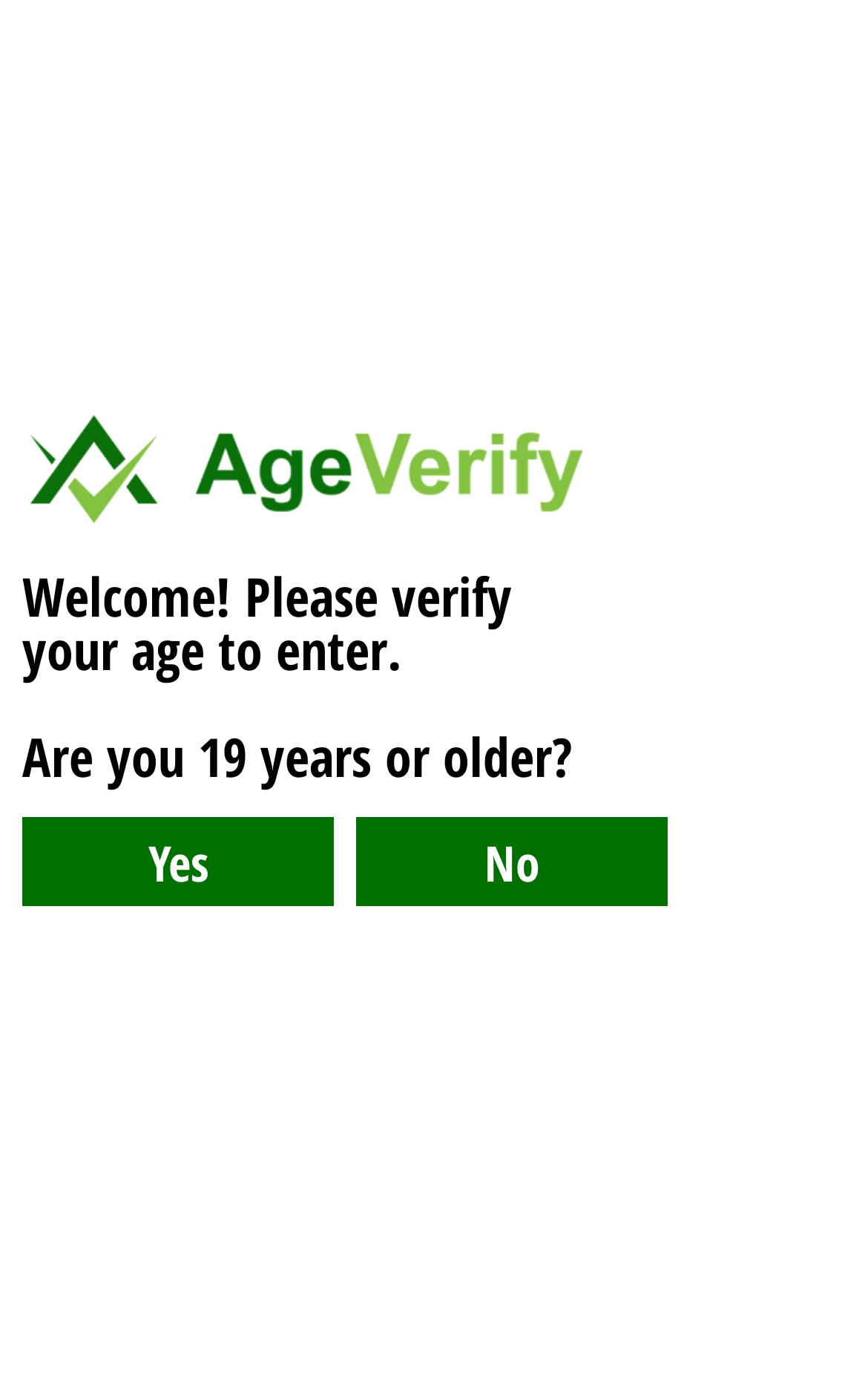Identify the bounding box of the UI element that matches this description: "alt="CannaSavvy"".

[0.11, 0.046, 0.316, 0.077]